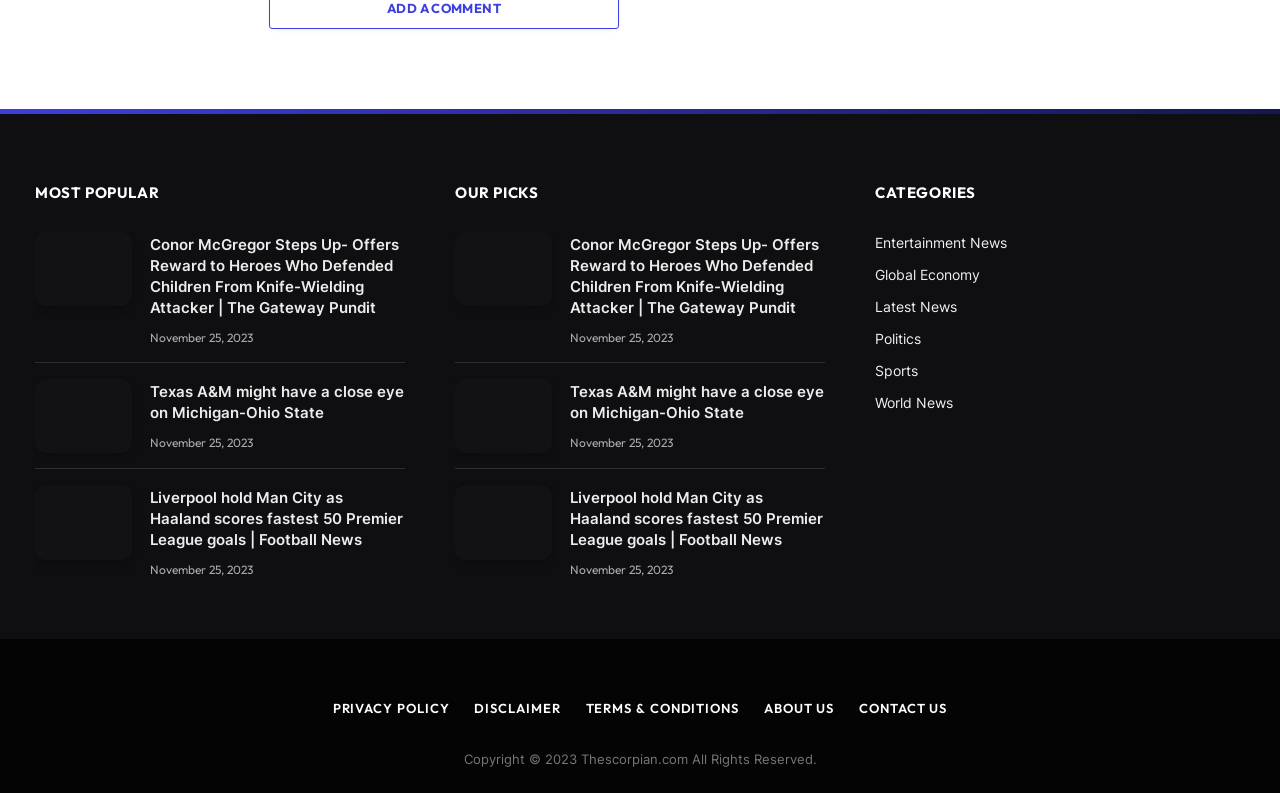Please respond in a single word or phrase: 
What is the most popular article?

Conor McGregor Steps Up